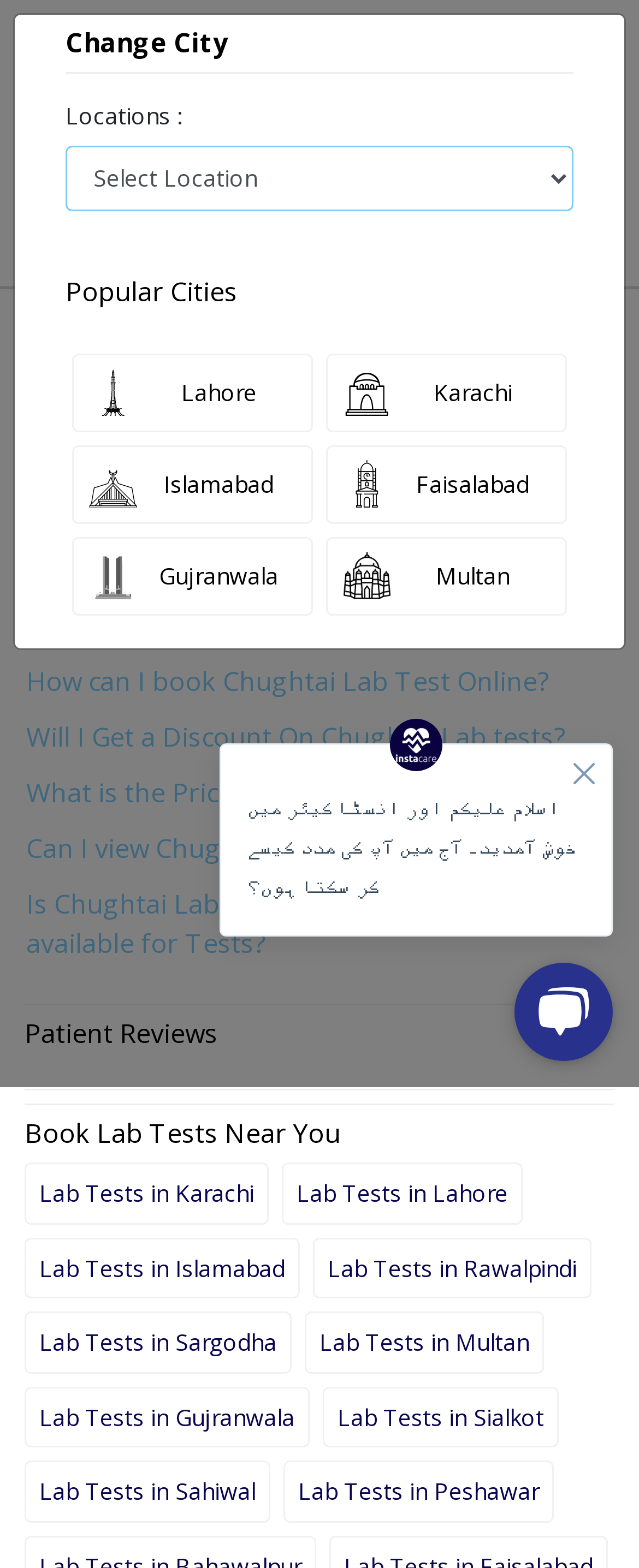Construct a thorough caption encompassing all aspects of the webpage.

The webpage is about Chughtai Lab test pricing and details, allowing users to book online lab tests with free home sample collection in various cities. At the top left, there is a logo and a navigation menu. On the top right, there is a search bar and a cart button with a superscript indicating the number of items in the cart.

Below the navigation menu, there is a breadcrumb navigation bar with links to the home page and the "Book Lab Tests" page. Next to it, there is an image of Chughtai Lab and a heading that reads "Chughtai Lab Test Price and Details - Get 0% Discount". Below the heading, there is a static text indicating that there are 0 tests available, and a heading showing the last updated date.

Further down, there is a section with frequently asked questions (FAQs) about Chughtai Lab tests, including how to book a test online, discounts, and test report availability. Each question has a button that can be expanded to reveal the answer.

Below the FAQs section, there is a separator line, followed by a section with patient reviews. Another separator line separates the reviews from a section that allows users to book lab tests near their location. This section has links to various cities, including Karachi, Lahore, Islamabad, and Rawalpindi.

On the right side of the page, there is a chat widget that allows users to interact with a chatbot or a customer support agent.

Additionally, there is a modal dialog box that appears when the user clicks on the "Change City" button. The dialog box allows users to select their location from a dropdown menu or choose from a list of popular cities, including Lahore, Karachi, and Islamabad.